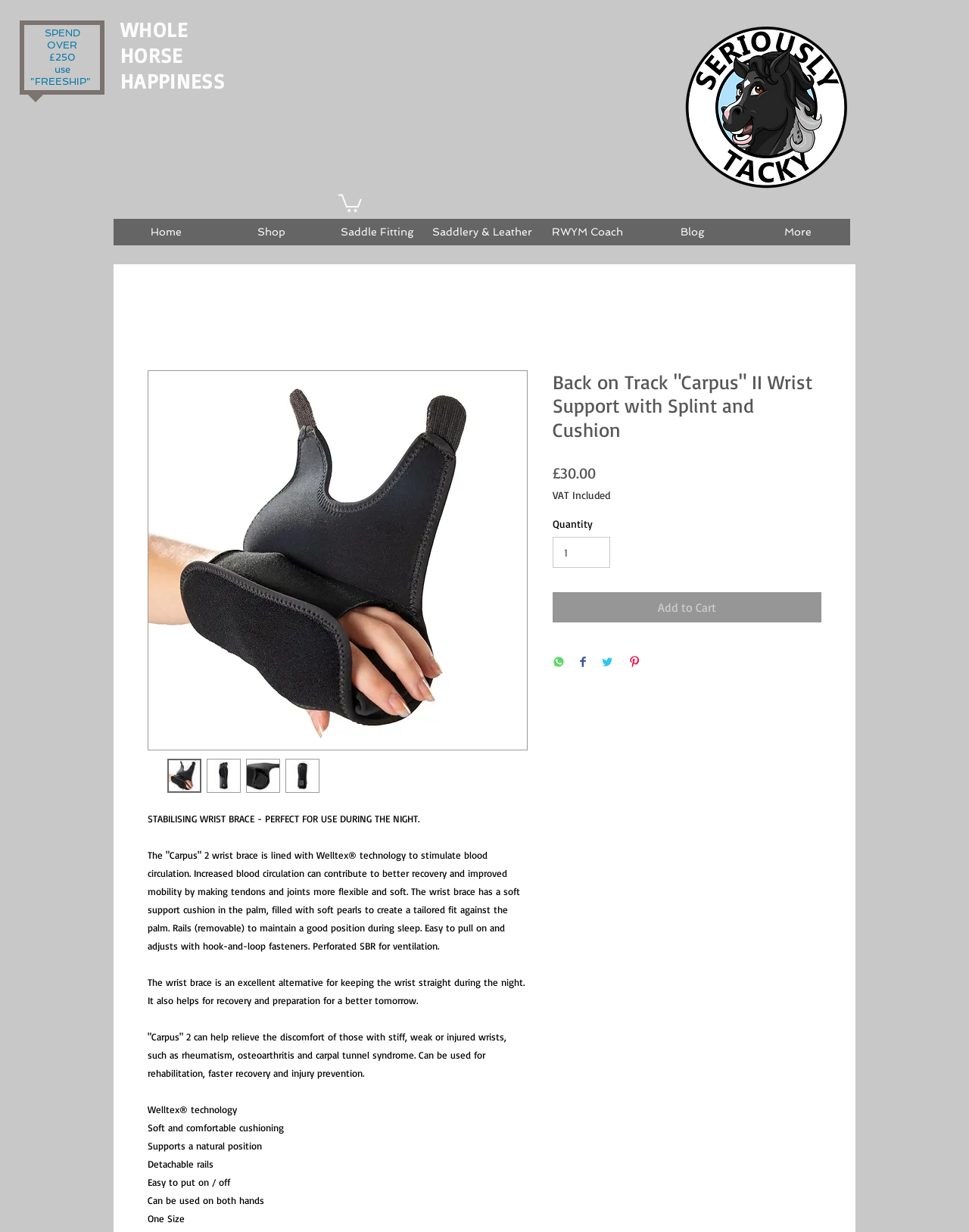Respond to the question below with a single word or phrase:
What is the price of the wrist support?

£30.00